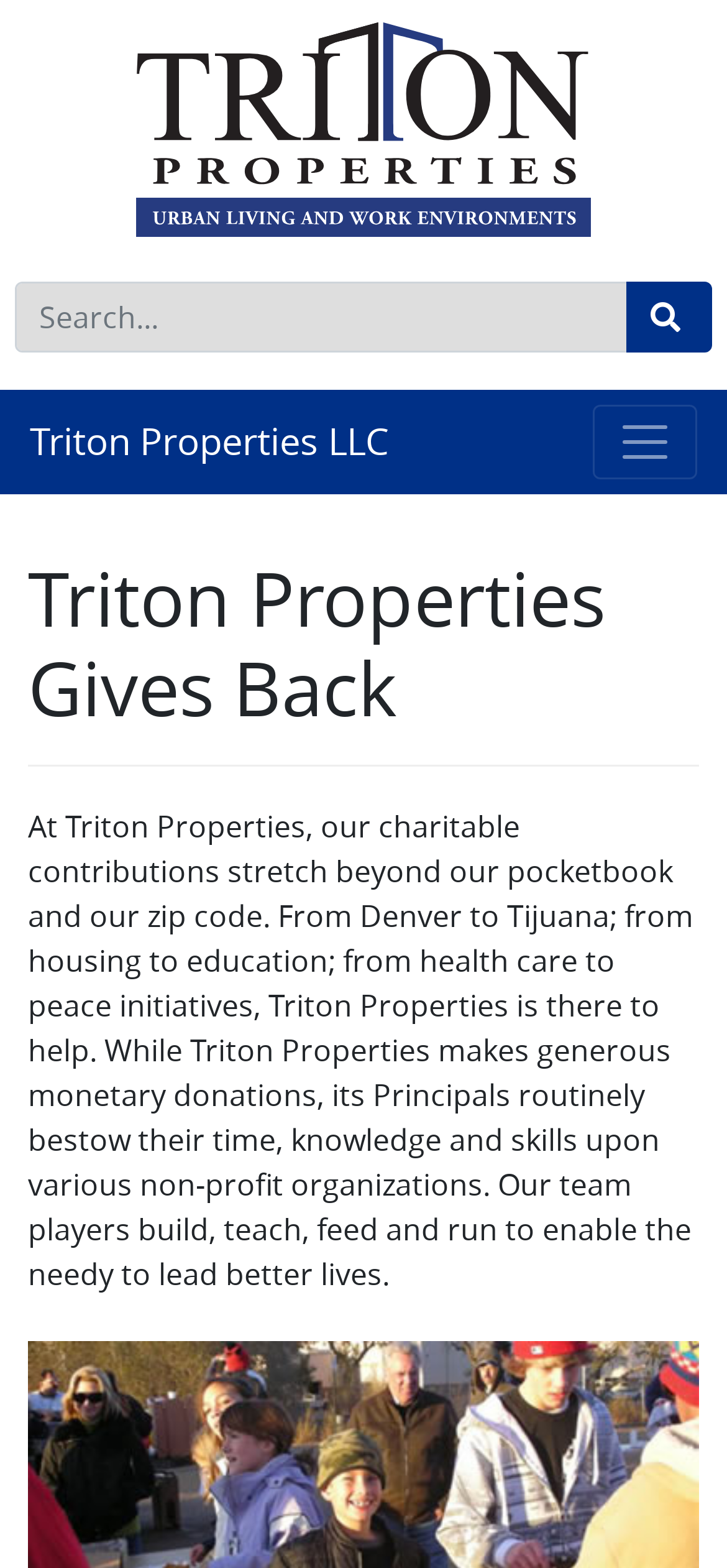Please respond to the question using a single word or phrase:
What do Triton Properties' Principals contribute to non-profit organizations?

Time, knowledge, and skills